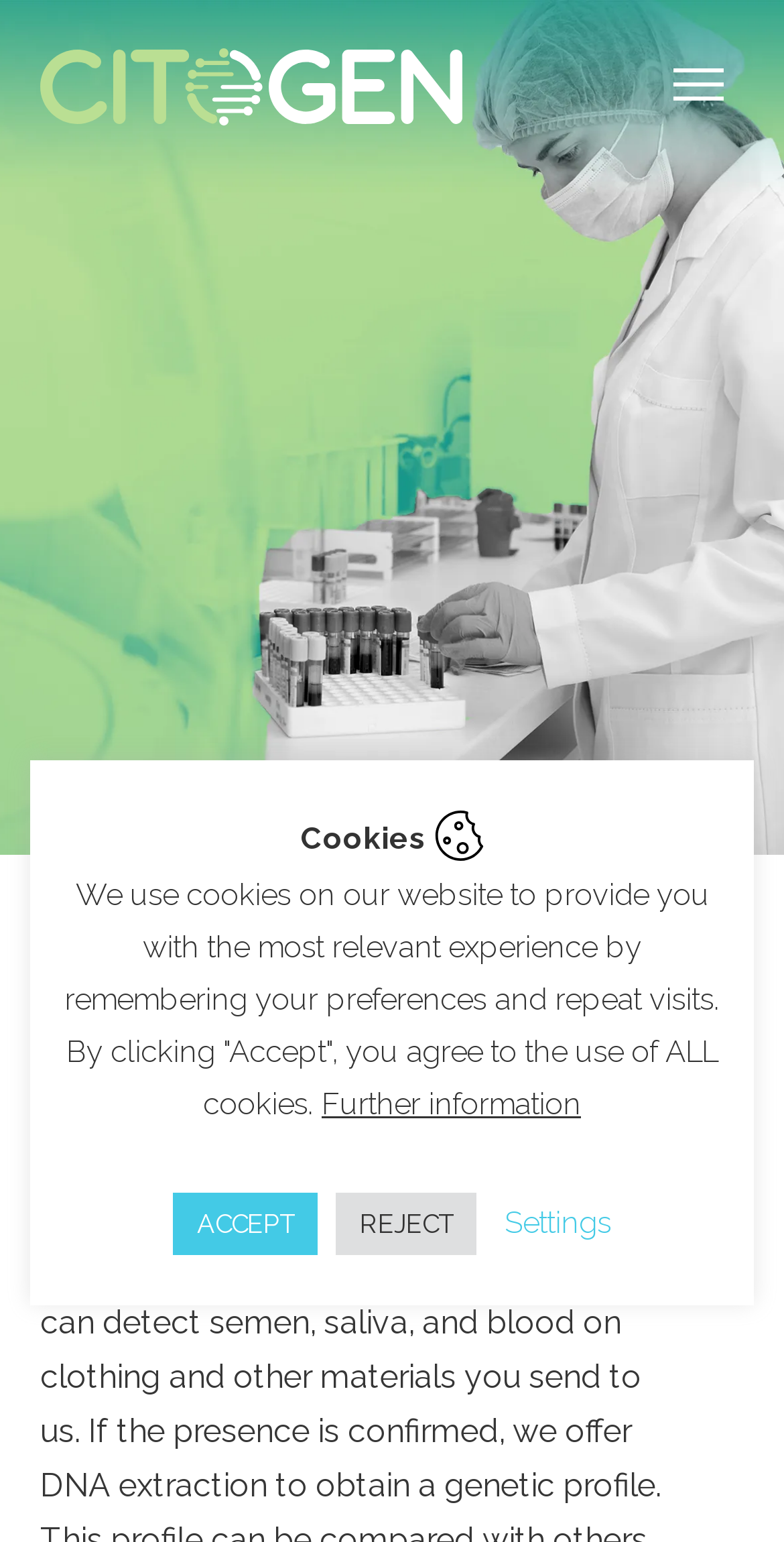What is the main heading of this webpage? Please extract and provide it.

Identification of biological fluids 